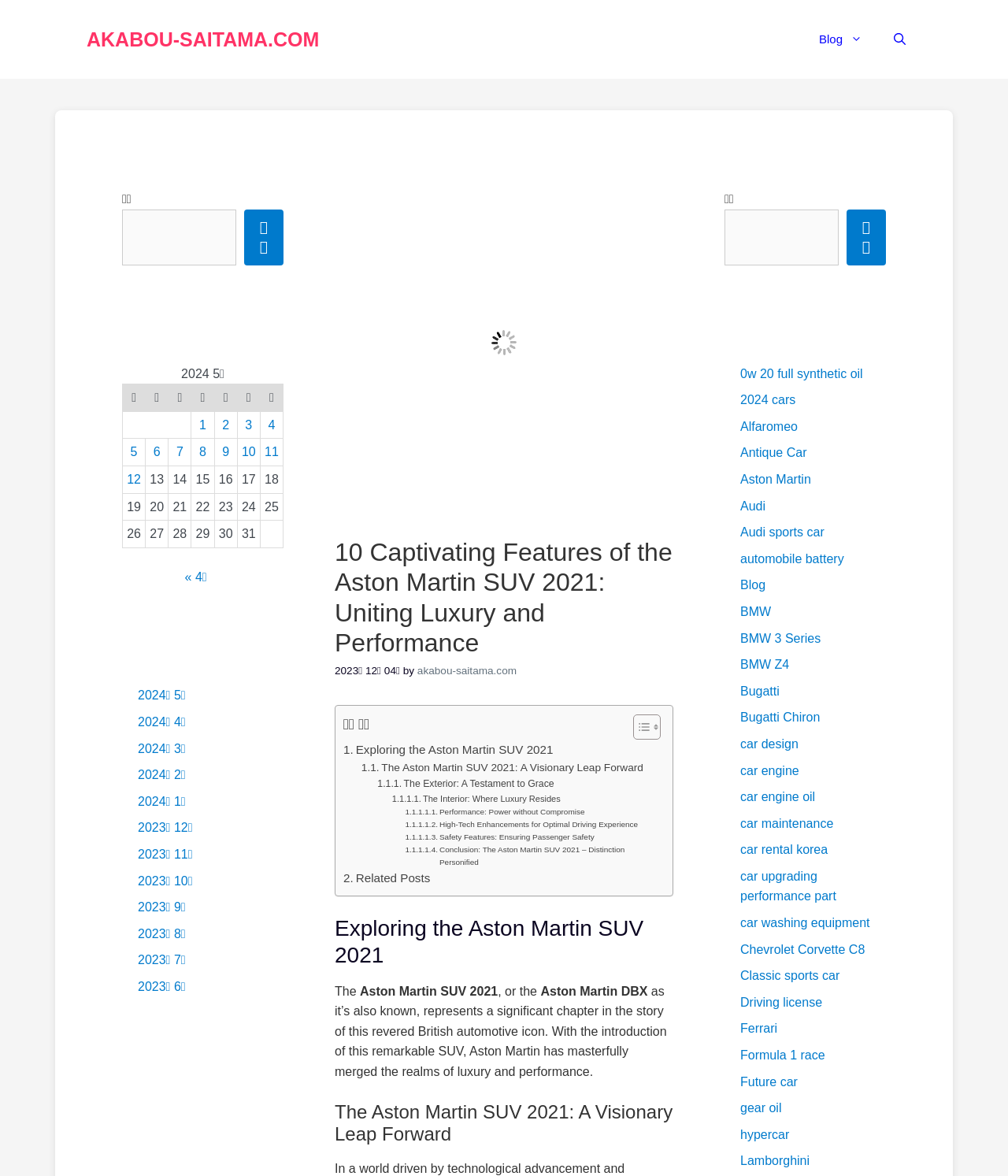Please use the details from the image to answer the following question comprehensively:
What is the name of the author of the article?

The name of the author of the article can be found in the link element with the text 'akabou-saitama.com' which is located below the title of the article.